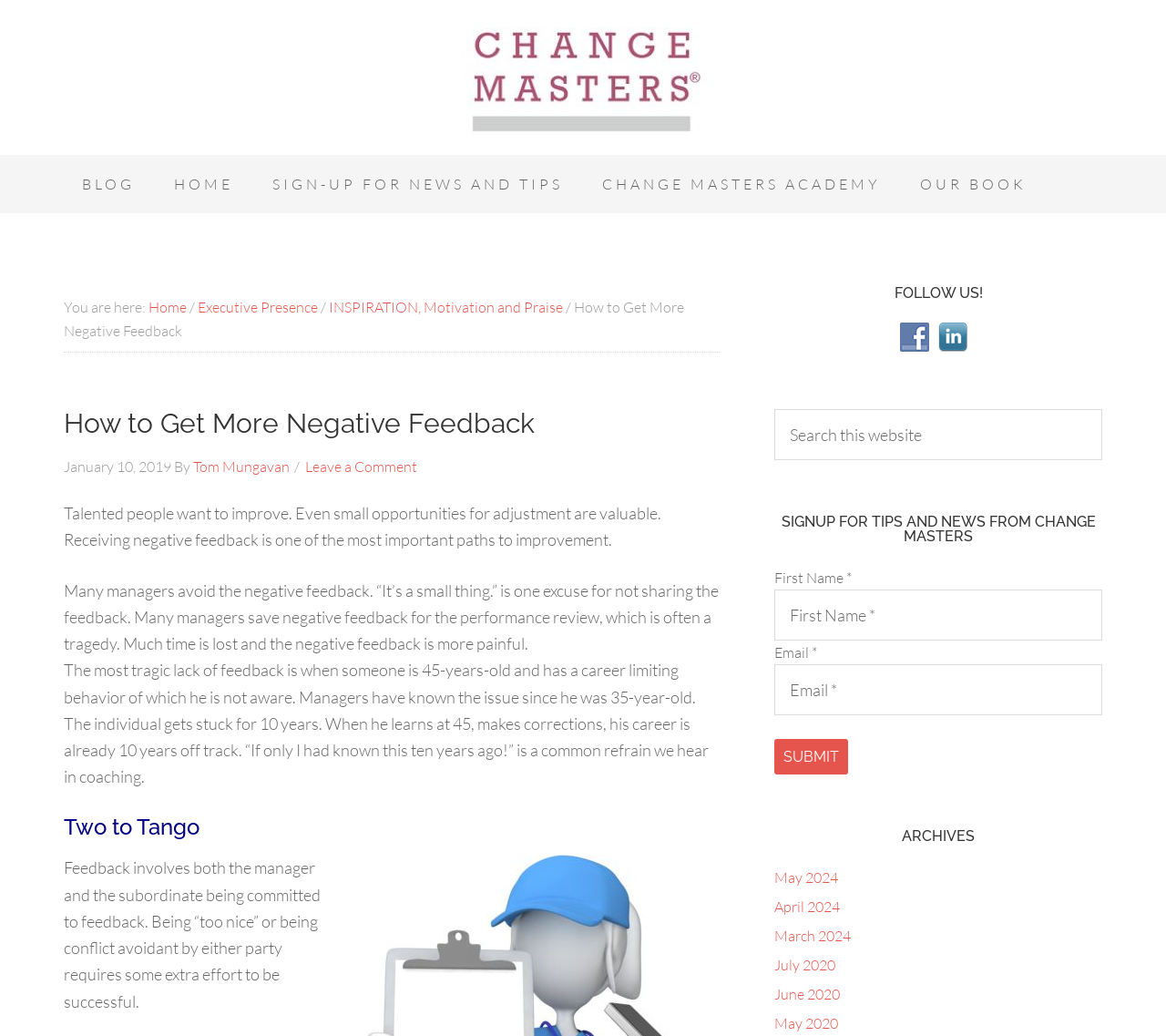What is the date of the blog post?
Look at the image and provide a detailed response to the question.

I found the date of the blog post by looking at the time element with ID 151, which contains the text 'January 10, 2019'.